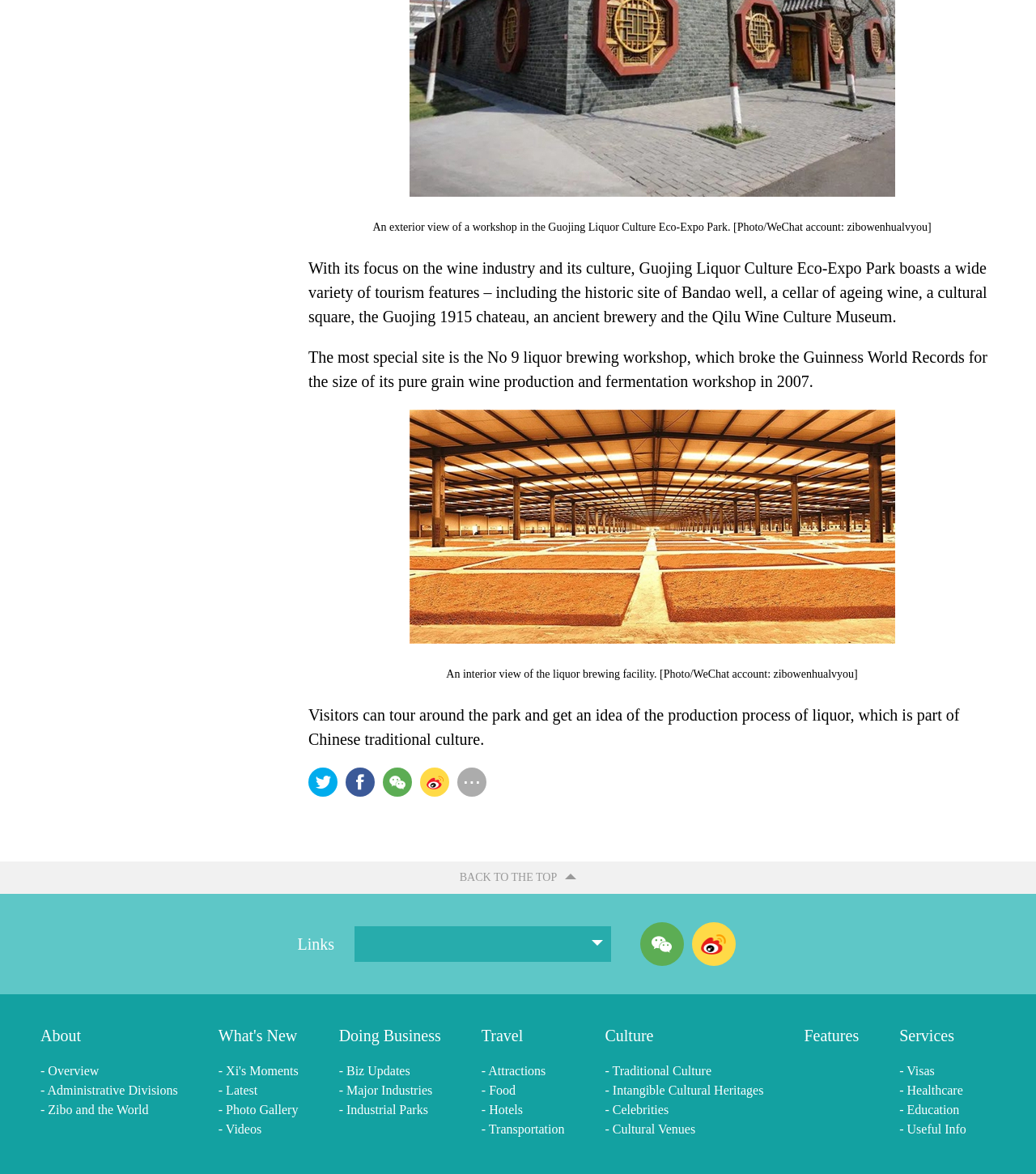Please find the bounding box for the UI component described as follows: "AnA Corporate".

None